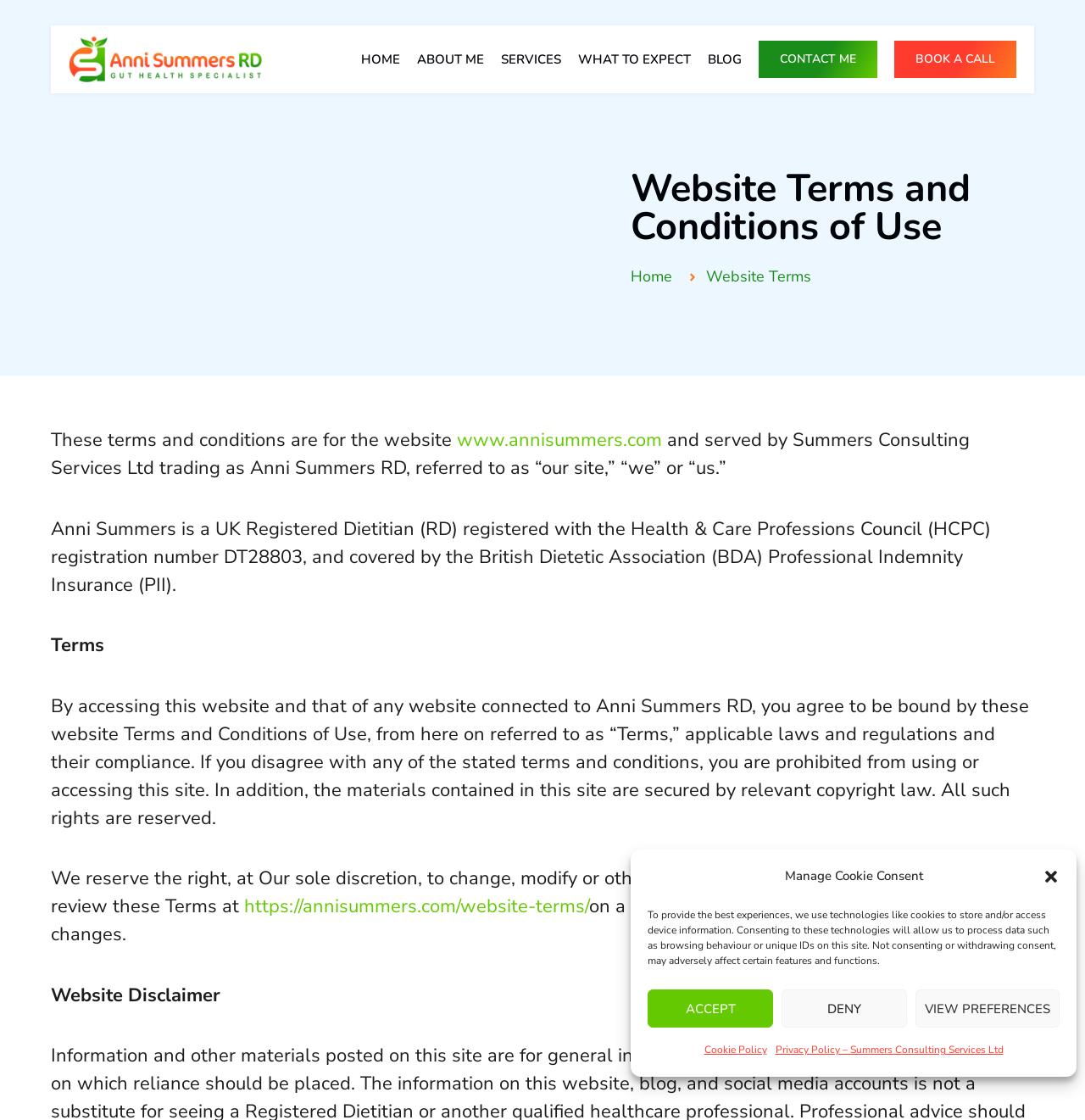Your task is to find and give the main heading text of the webpage.

Website Terms and Conditions of Use